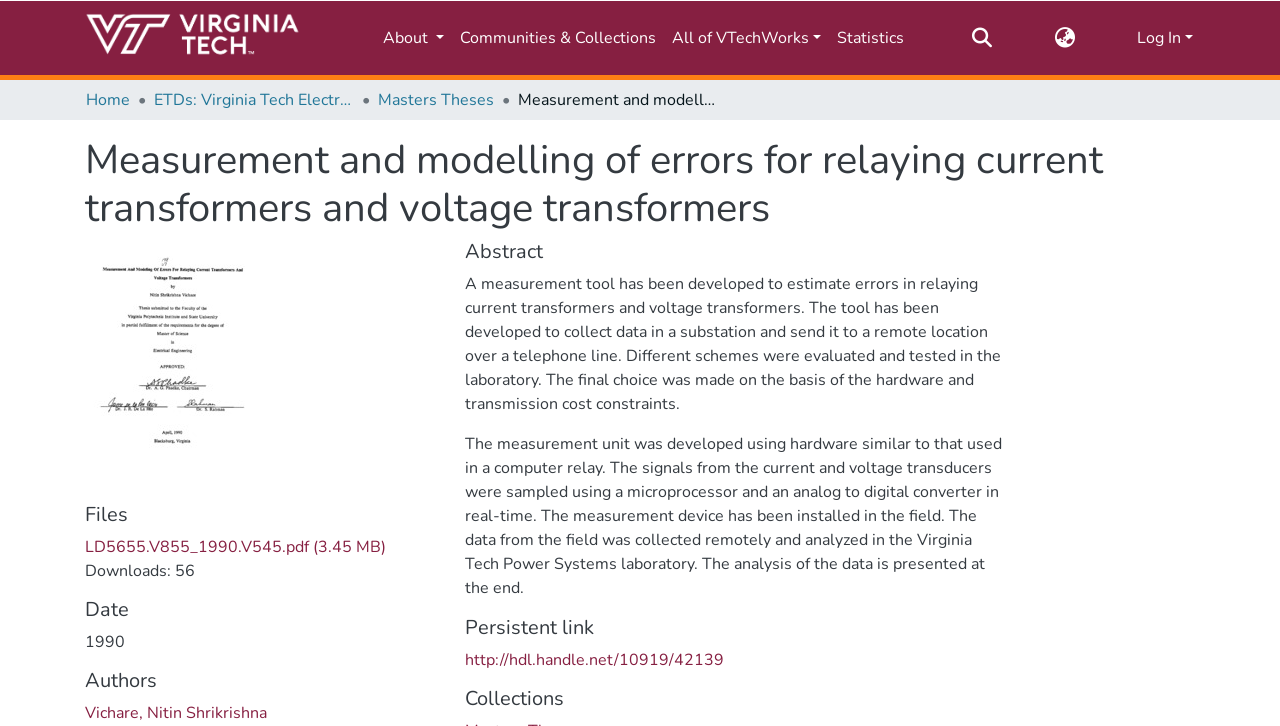Determine the bounding box coordinates for the area that needs to be clicked to fulfill this task: "Download the file 'LD5655.V855_1990.V545.pdf'". The coordinates must be given as four float numbers between 0 and 1, i.e., [left, top, right, bottom].

[0.066, 0.738, 0.302, 0.769]